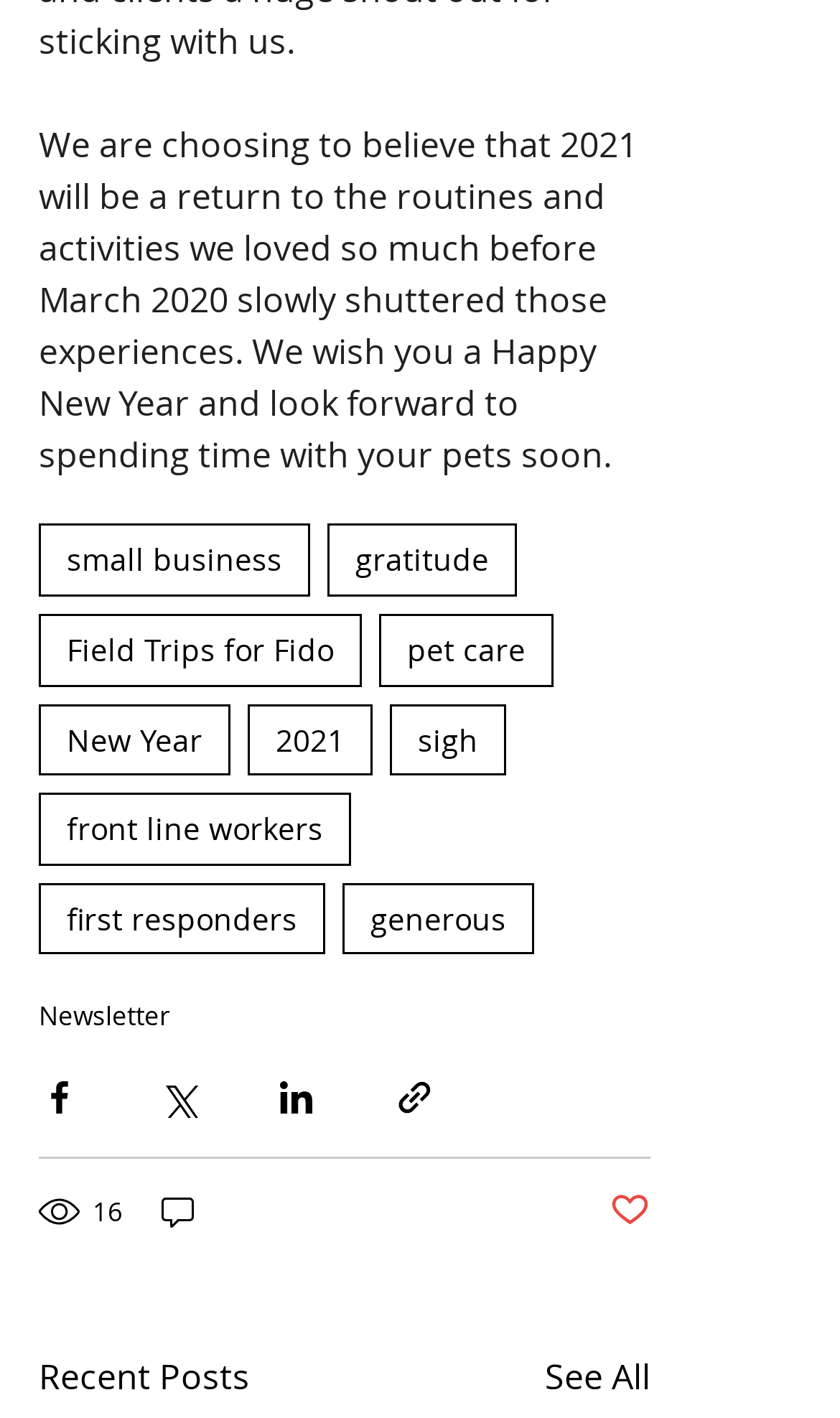Look at the image and answer the question in detail:
How many views does the post have?

The post has 16 views, as indicated by the generic element '16 views' at the bottom of the webpage. This element is accompanied by an image element with the same text.